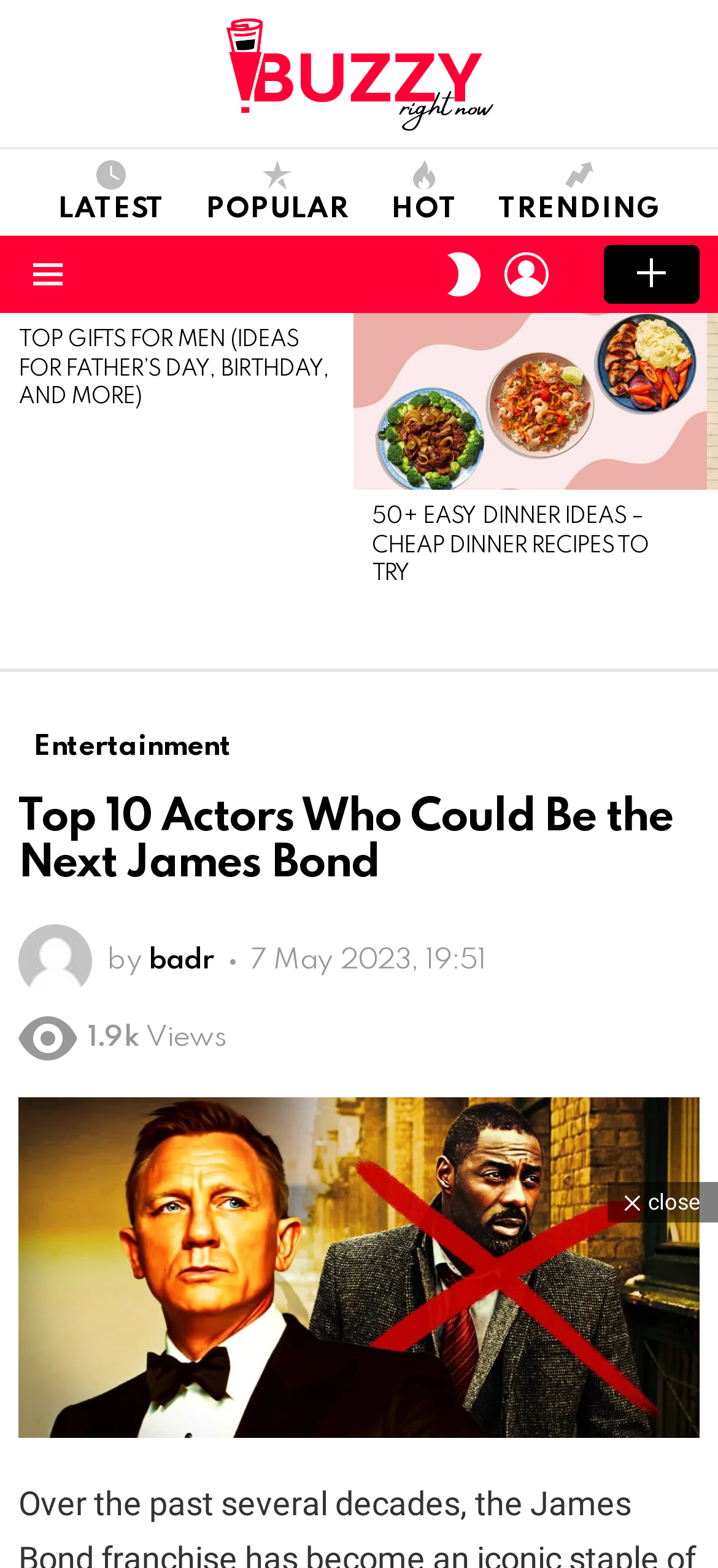Please identify the bounding box coordinates of the region to click in order to complete the task: "Read the article about 'TOP GIFTS FOR MEN'". The coordinates must be four float numbers between 0 and 1, specified as [left, top, right, bottom].

[0.026, 0.209, 0.467, 0.264]